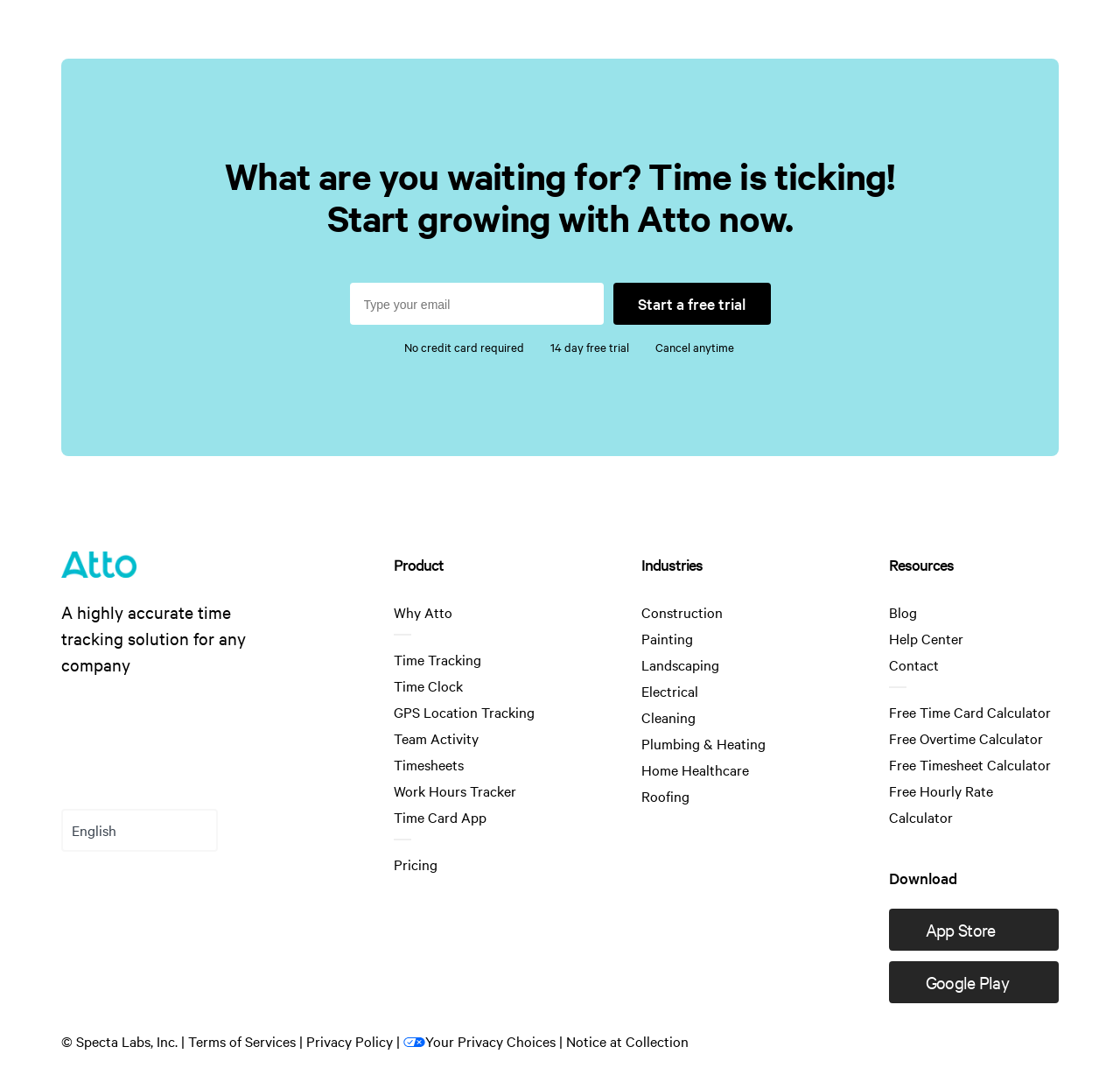Provide the bounding box coordinates of the area you need to click to execute the following instruction: "Download from App Store".

[0.794, 0.851, 0.945, 0.89]